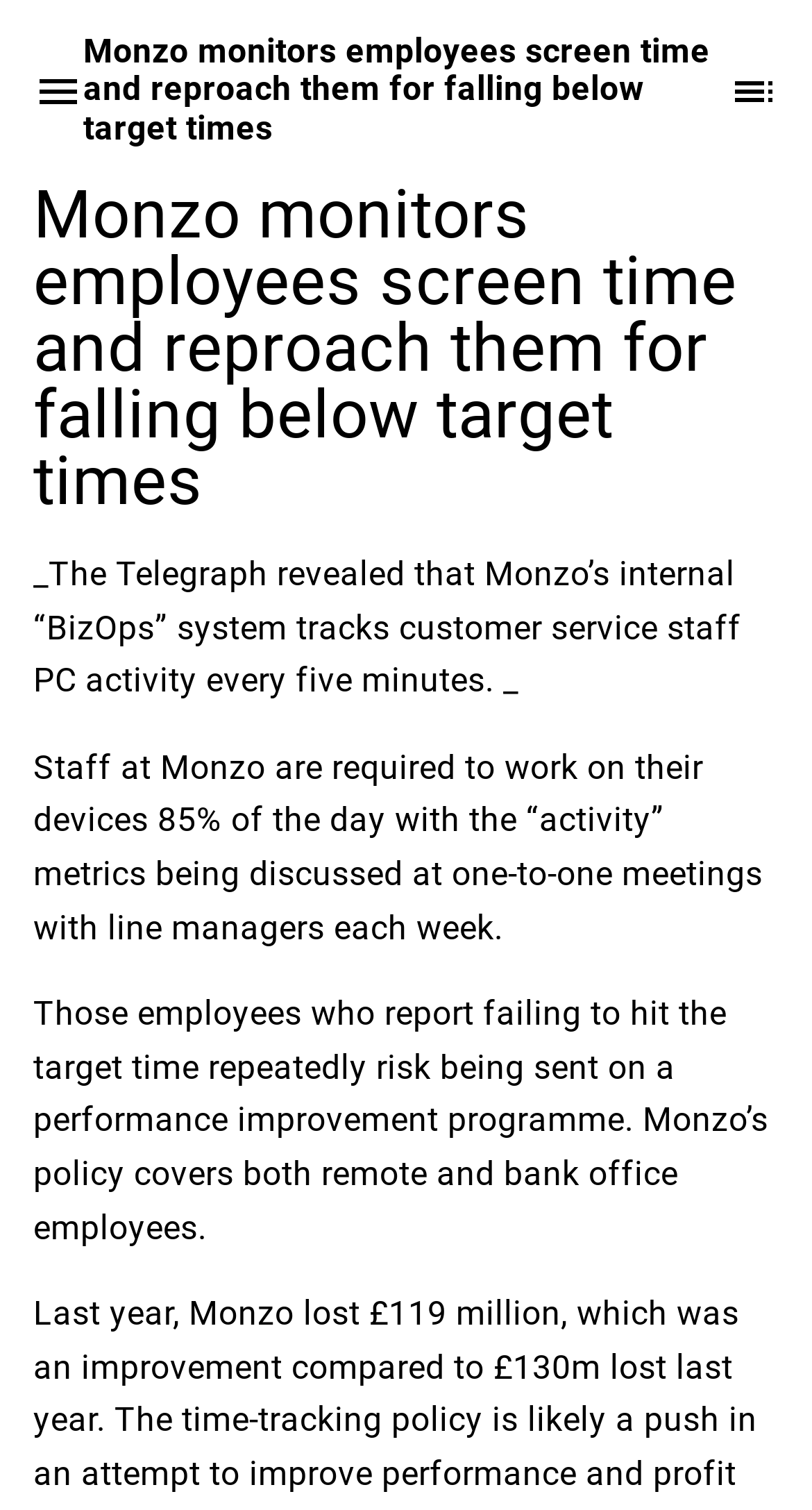Please reply to the following question using a single word or phrase: 
What is Monzo's internal system called?

BizOps